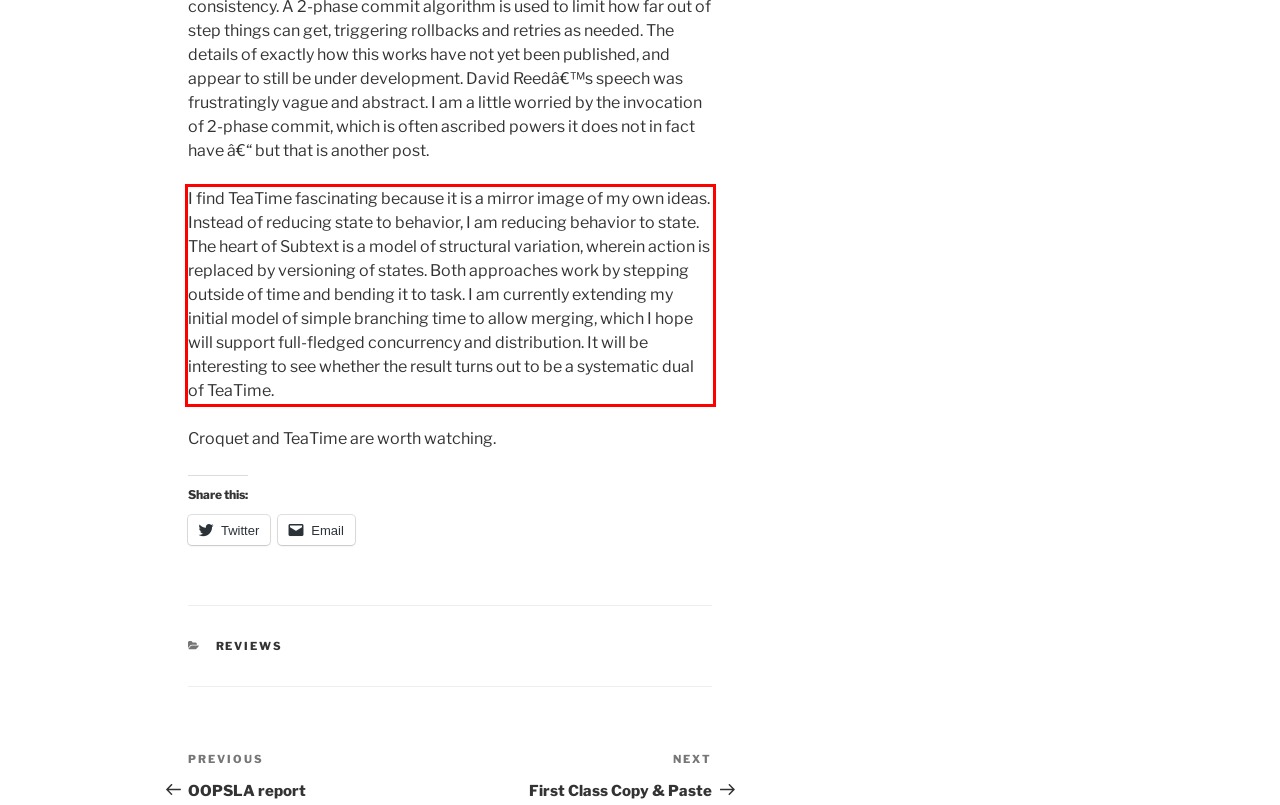You are provided with a screenshot of a webpage containing a red bounding box. Please extract the text enclosed by this red bounding box.

I find TeaTime fascinating because it is a mirror image of my own ideas. Instead of reducing state to behavior, I am reducing behavior to state. The heart of Subtext is a model of structural variation, wherein action is replaced by versioning of states. Both approaches work by stepping outside of time and bending it to task. I am currently extending my initial model of simple branching time to allow merging, which I hope will support full-fledged concurrency and distribution. It will be interesting to see whether the result turns out to be a systematic dual of TeaTime.